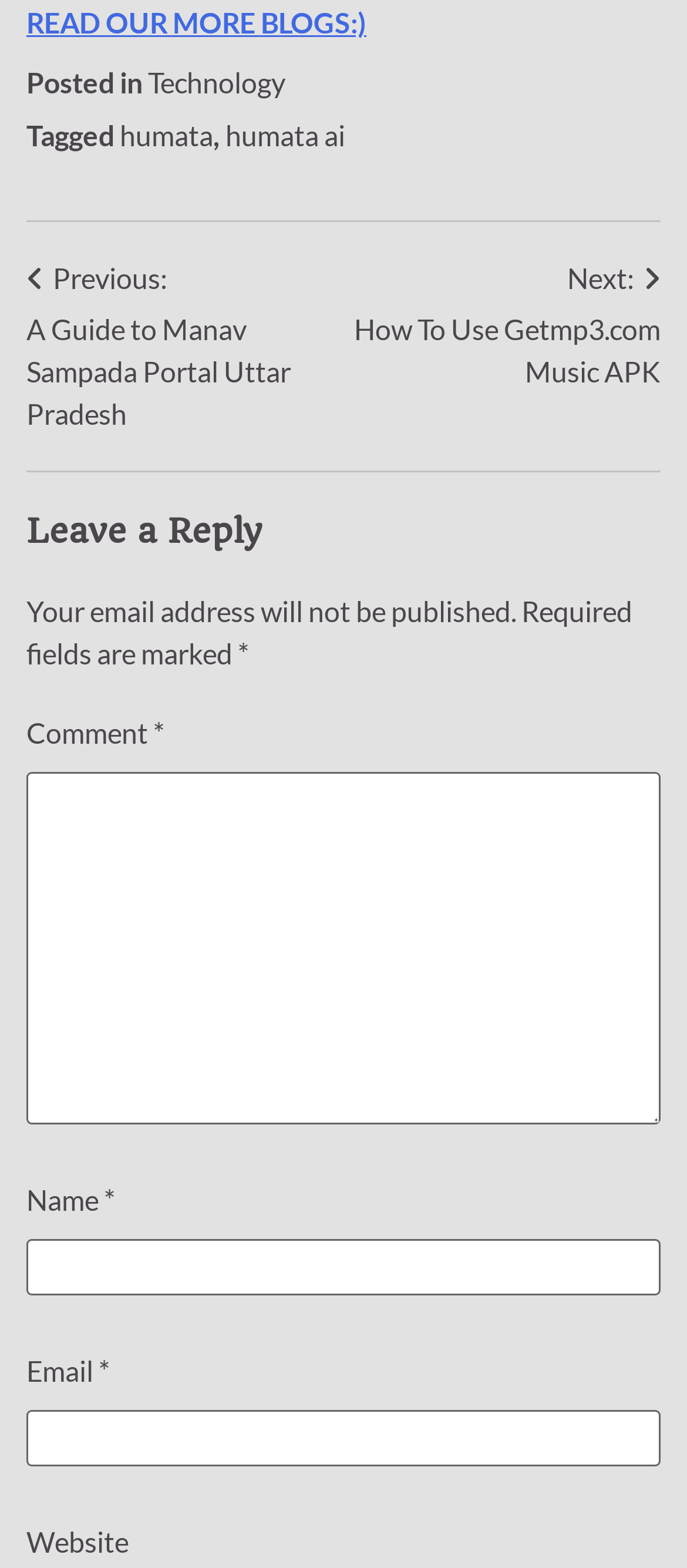Locate the bounding box of the UI element based on this description: "humata". Provide four float numbers between 0 and 1 as [left, top, right, bottom].

[0.174, 0.076, 0.31, 0.097]